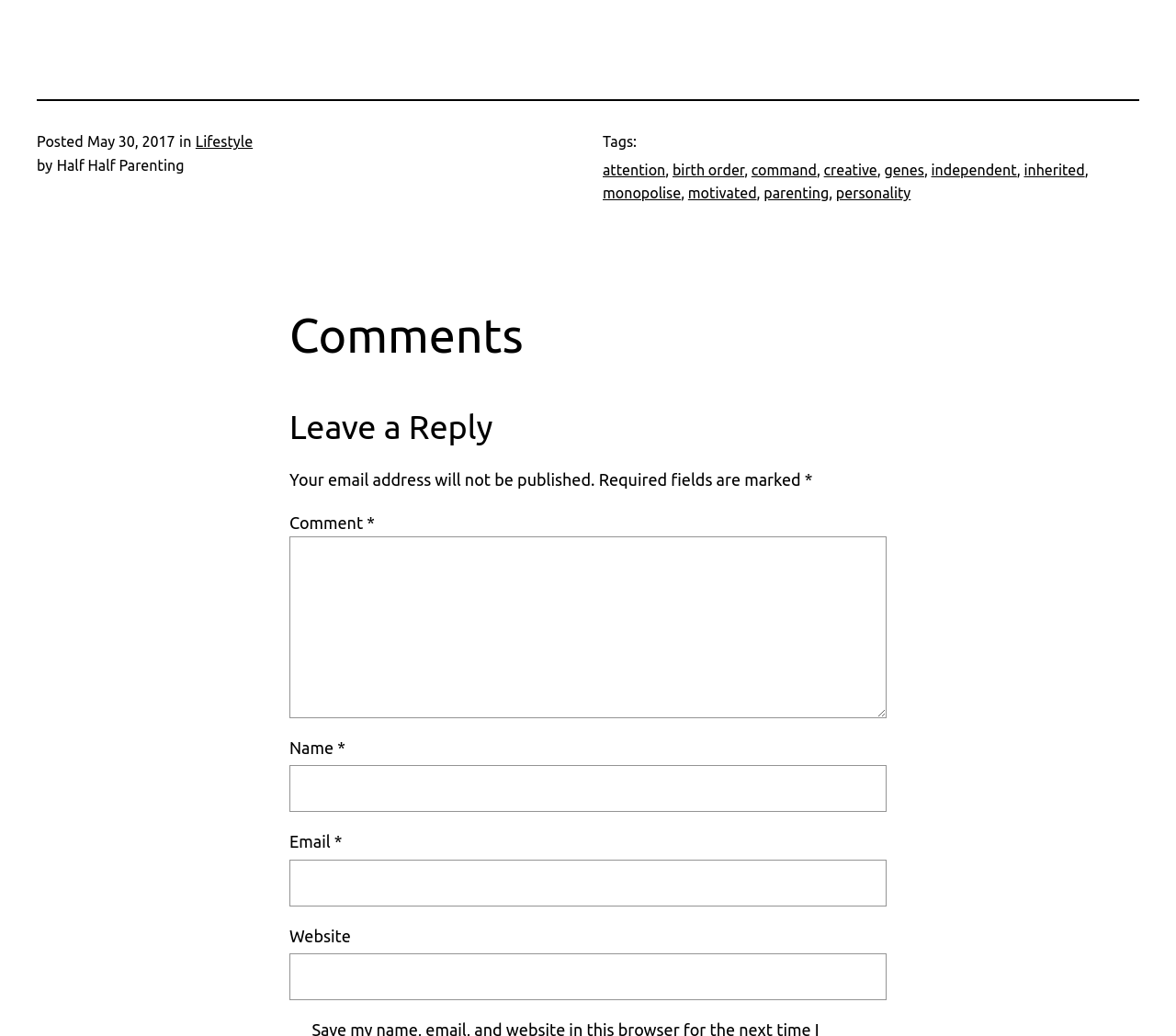Locate the bounding box coordinates of the clickable region to complete the following instruction: "Click on the 'Lifestyle' link."

[0.166, 0.129, 0.215, 0.145]